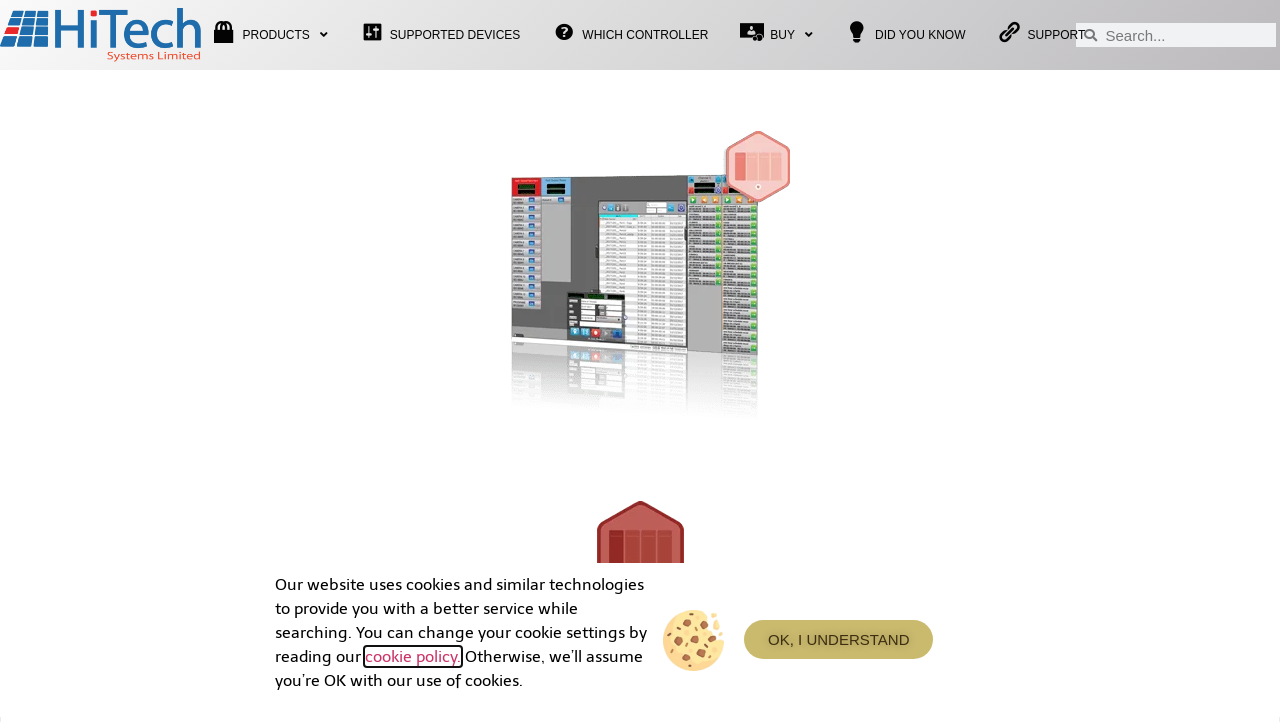What is the position of the image relative to the heading?
Based on the screenshot, give a detailed explanation to answer the question.

Based on the bounding box coordinates, the image has a y2 value of 0.666, which is less than the y1 value of the heading (0.856), indicating that the image is positioned above the heading.